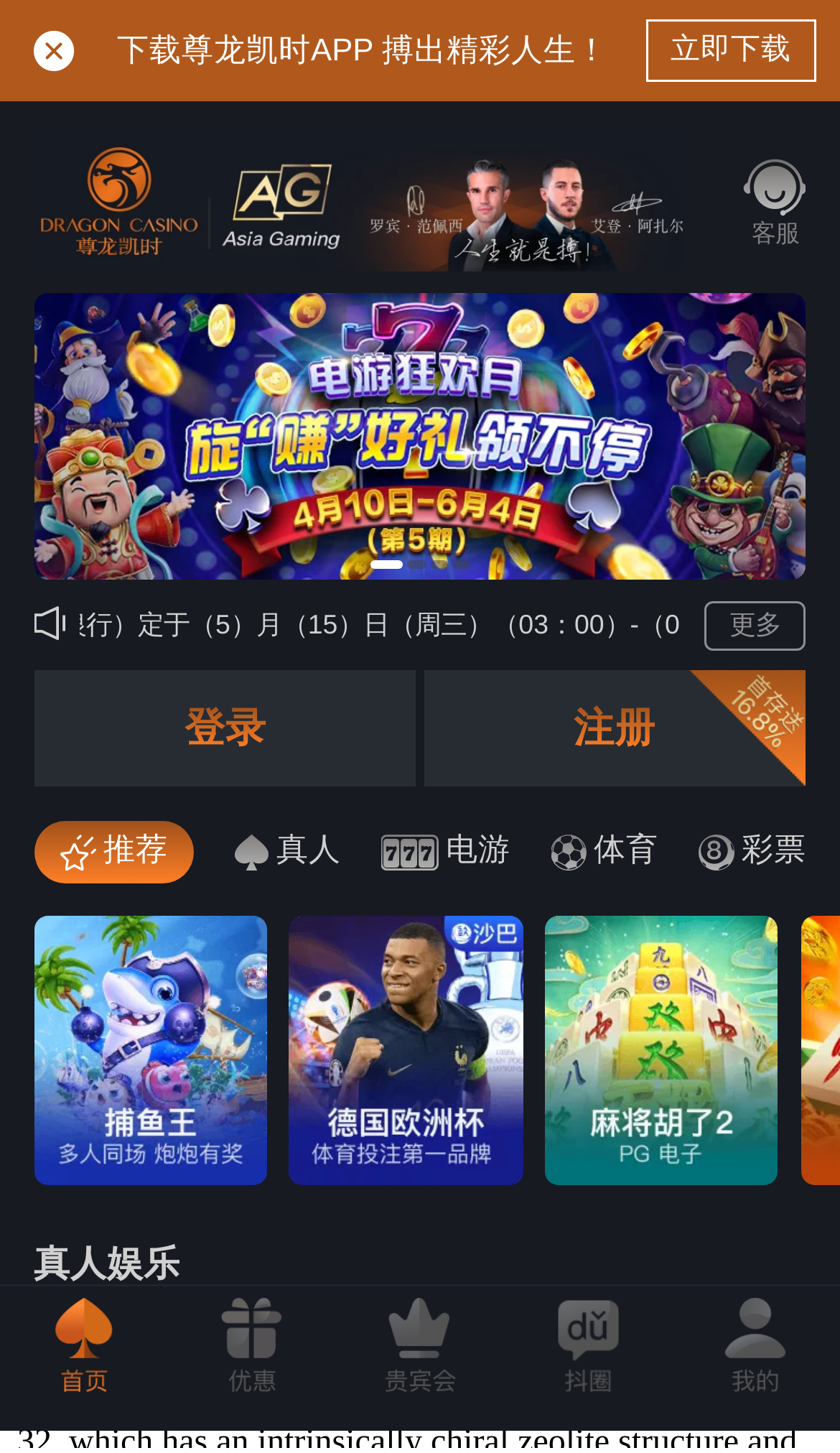How many authors are listed?
Provide a one-word or short-phrase answer based on the image.

9